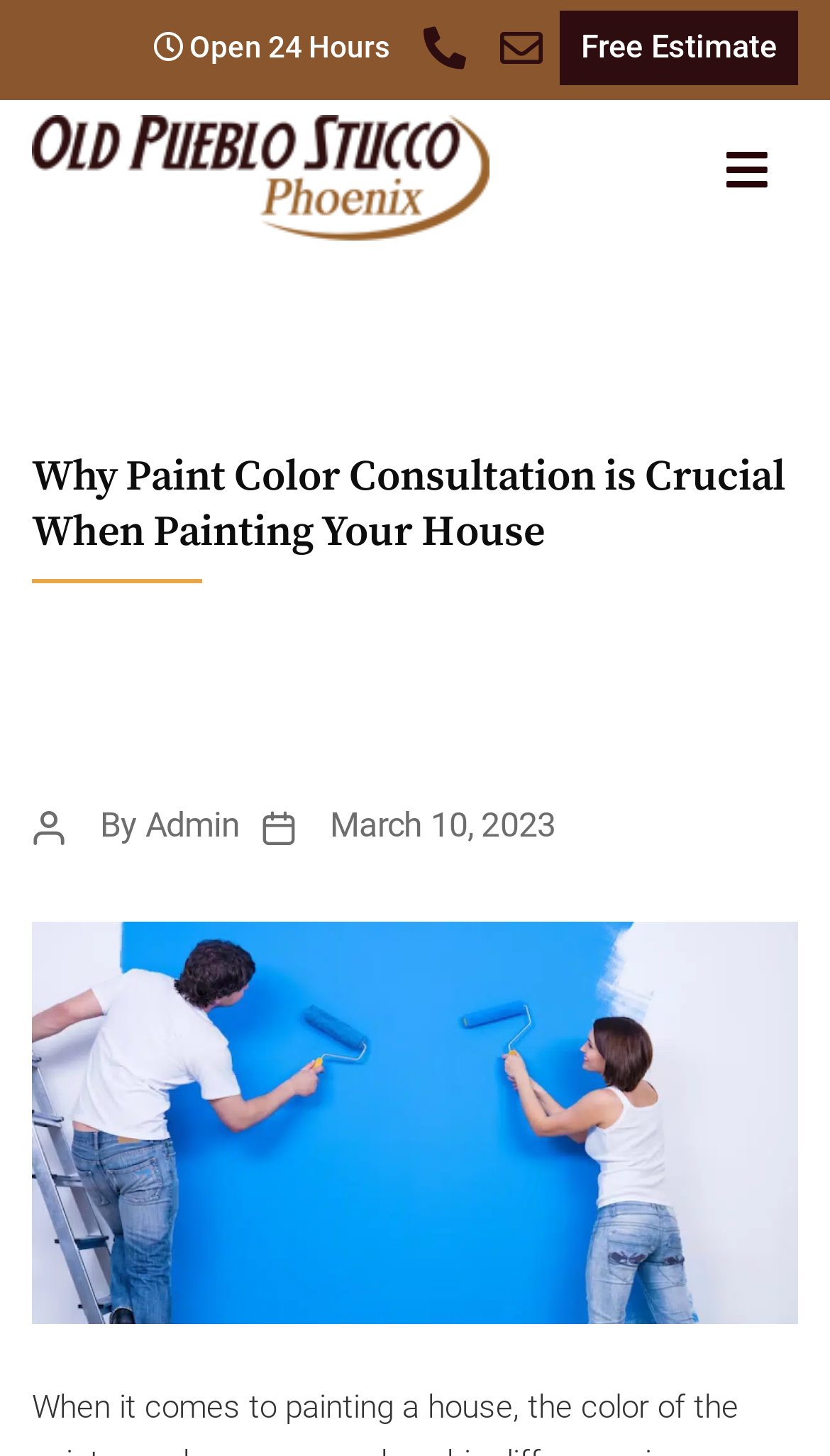Generate a detailed explanation of the webpage's features and information.

The webpage appears to be a blog article discussing the importance of paint color consultation when painting a house. At the top left of the page, there is a logo of "Old Pueblo Stucco Phoenix" accompanied by an image. To the right of the logo, there are three links: "Open 24 Hours", an icon represented by "\uf879", and another icon represented by "\uf0e0". Further to the right, there is a link to "Free Estimate". 

On the top right corner, there is a button with a menu icon "\uf0c9" that, when expanded, reveals a header section. This section contains a heading that matches the title of the article, "Why Paint Color Consultation is Crucial When Painting Your House". Below the heading, there are links to "Home" and "Blog", separated by non-clickable text. 

Further down, there is a section that displays the author's name, "Admin", and the date of publication, "March 10, 2023". Below this section, there is a large image that appears to be related to the article's topic. The image takes up most of the page's width and is positioned near the center of the page.